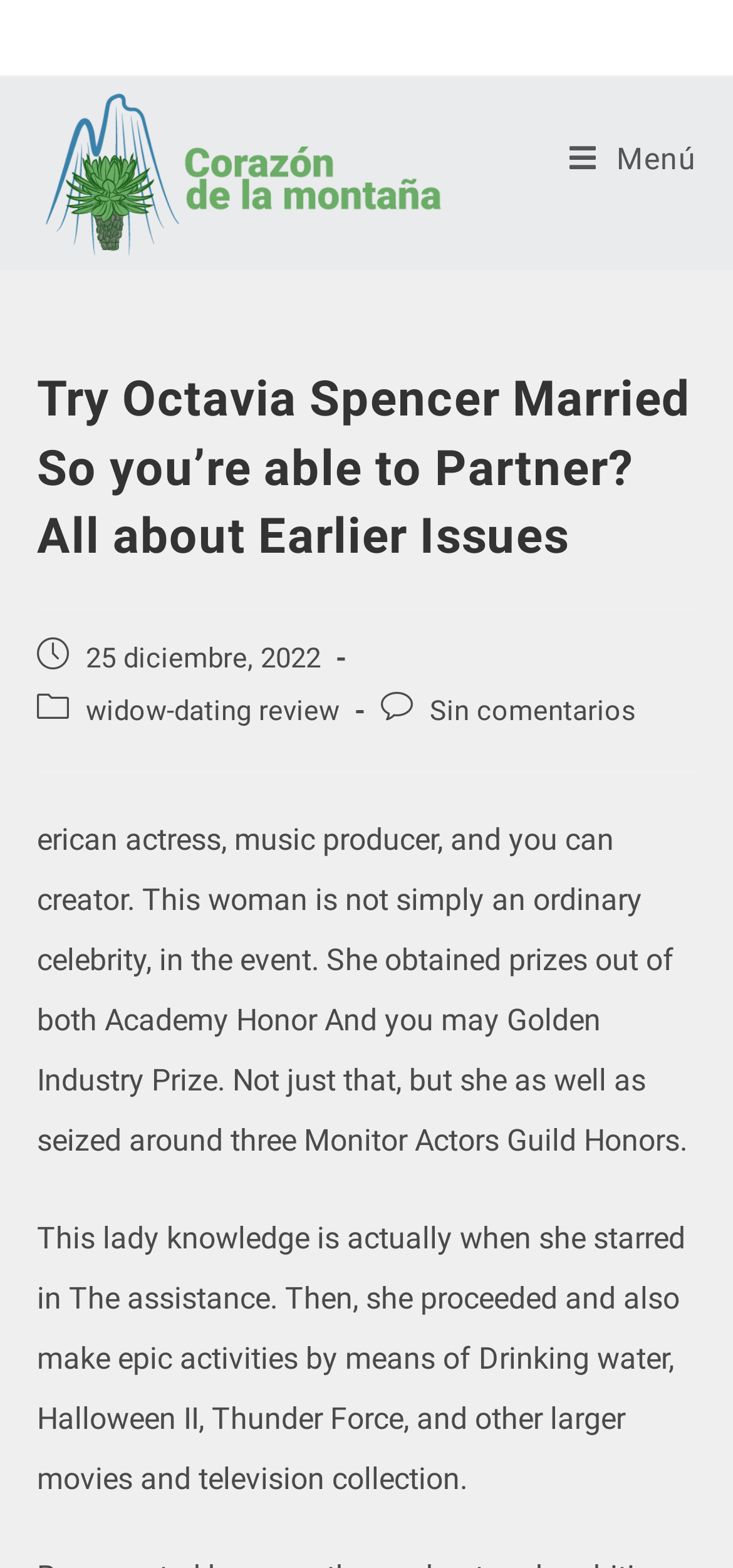Identify and provide the bounding box coordinates of the UI element described: "alt="CORAZON DE LA MONTAÑA"". The coordinates should be formatted as [left, top, right, bottom], with each number being a float between 0 and 1.

[0.05, 0.098, 0.612, 0.121]